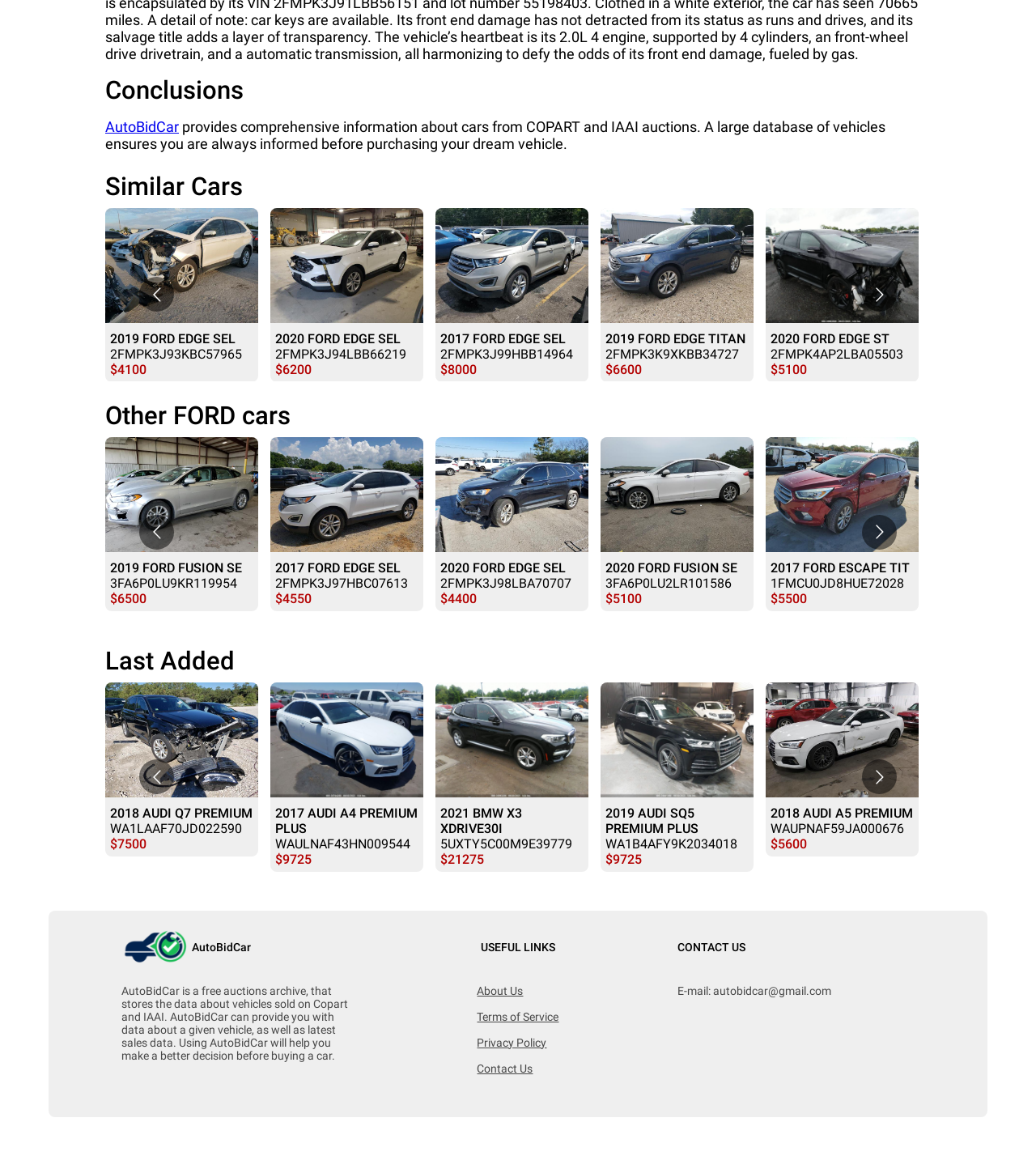Using the elements shown in the image, answer the question comprehensively: How many car models are listed under 'Similar Cars'?

I counted the number of links under the 'Similar Cars' heading, and there are 5 links, each representing a different car model.